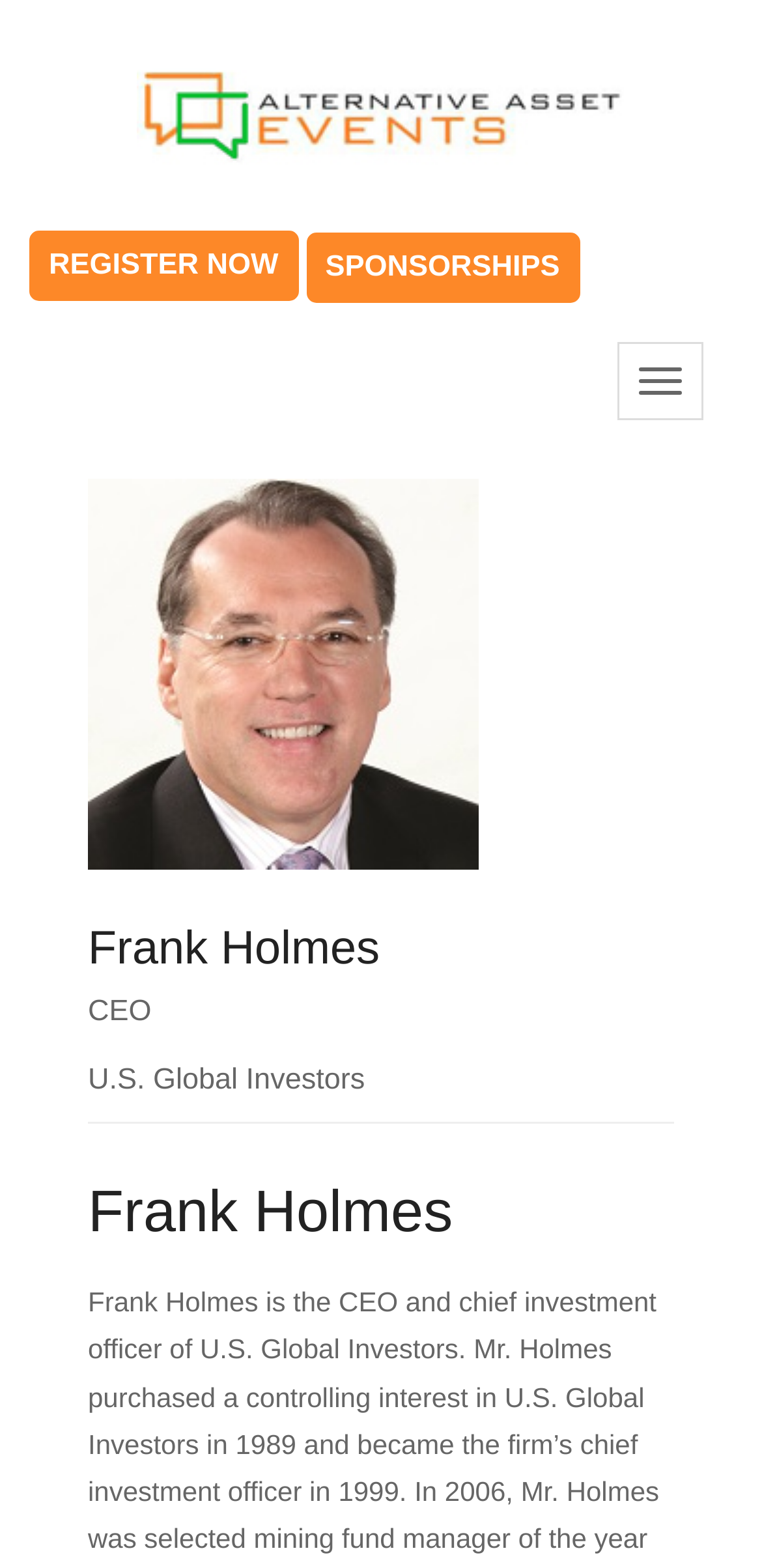Give a one-word or short phrase answer to this question: 
What is the name of the CEO?

Frank Holmes